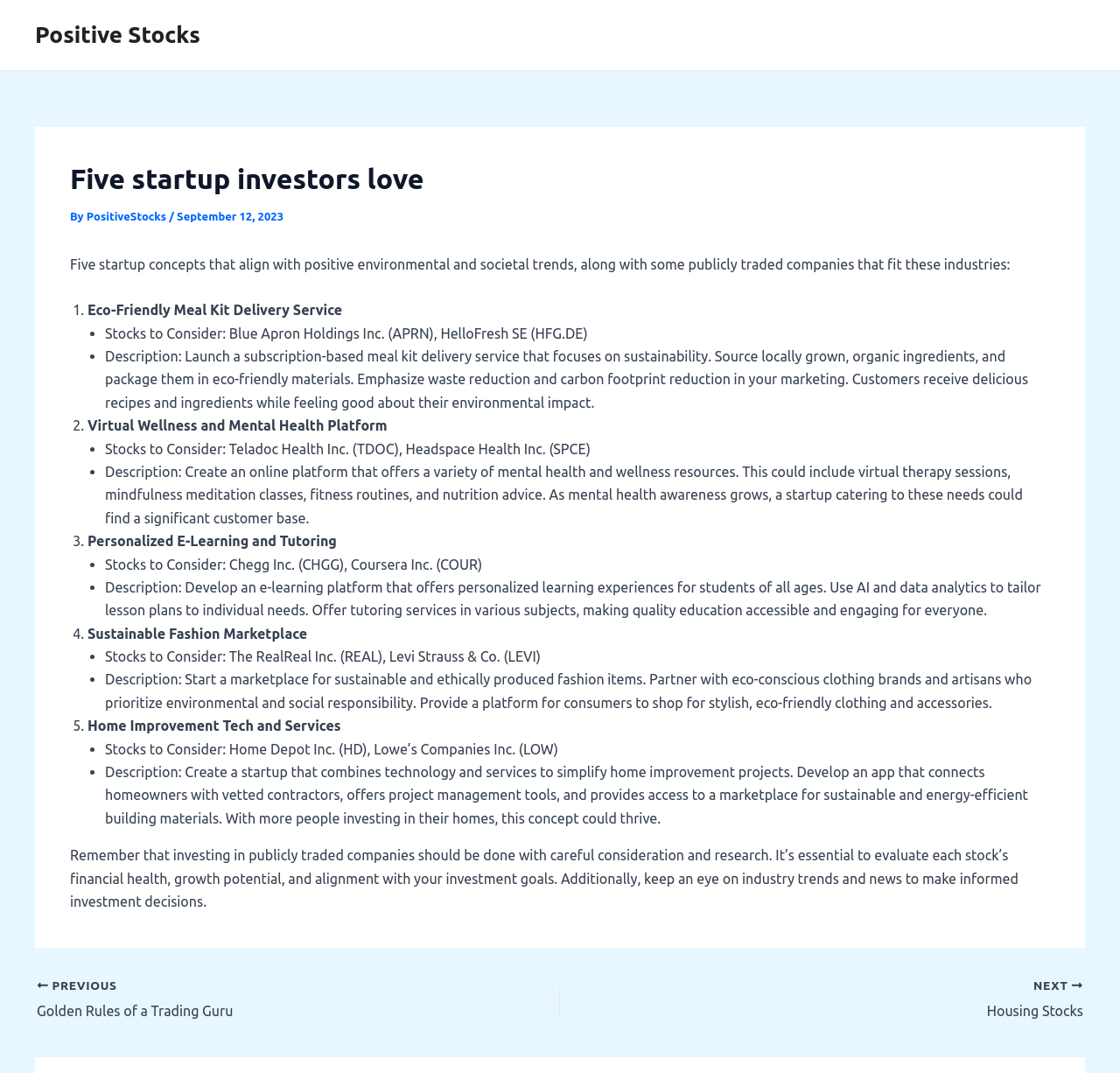Examine the screenshot and answer the question in as much detail as possible: What is the purpose of the platform described in the second startup concept?

The second startup concept is about a Virtual Wellness and Mental Health Platform, which offers a variety of mental health and wellness resources, including virtual therapy sessions, mindfulness meditation classes, fitness routines, and nutrition advice.